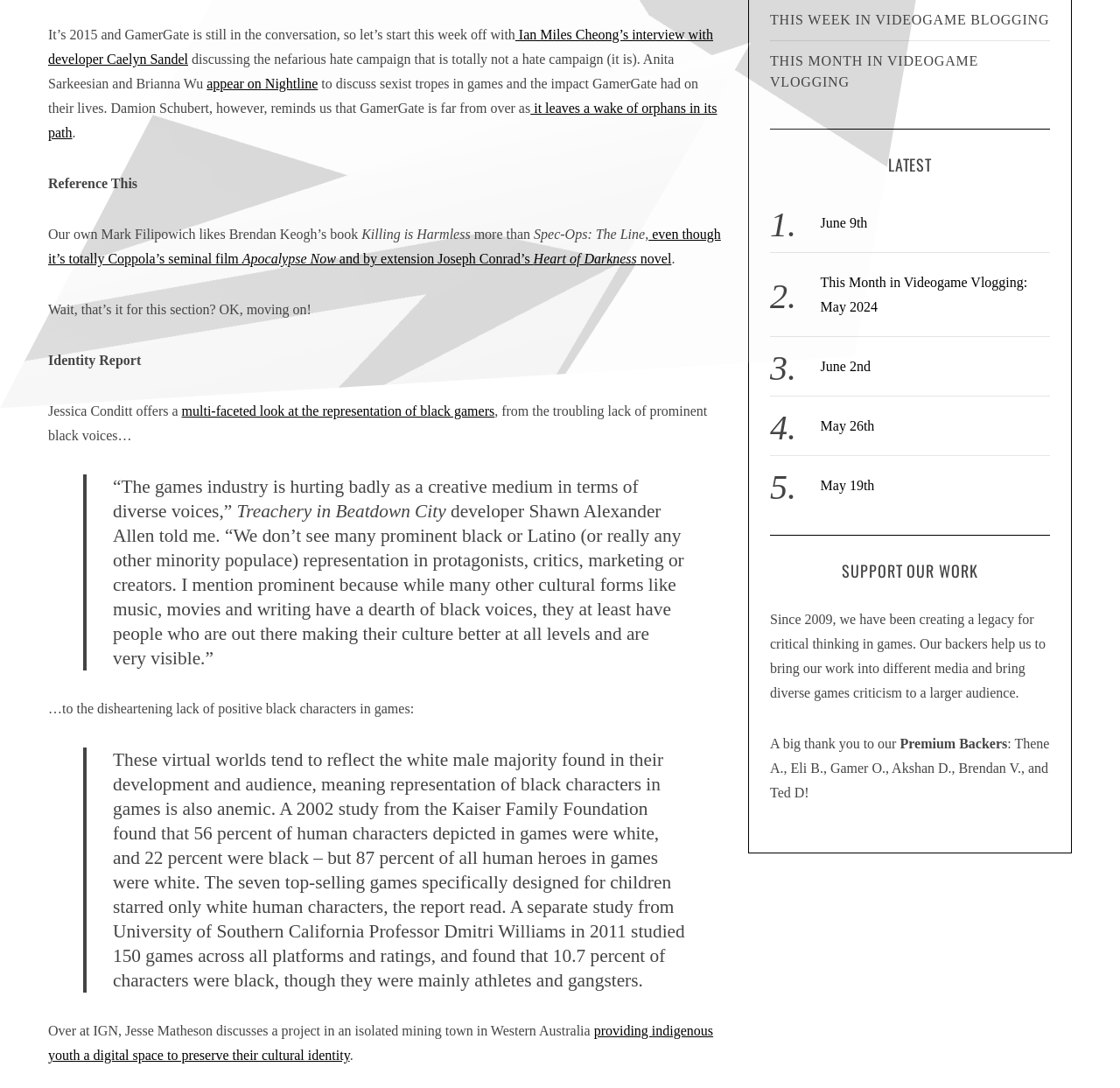Using the element description: "This Month in Videogame Vlogging", determine the bounding box coordinates. The coordinates should be in the format [left, top, right, bottom], with values between 0 and 1.

[0.688, 0.037, 0.938, 0.094]